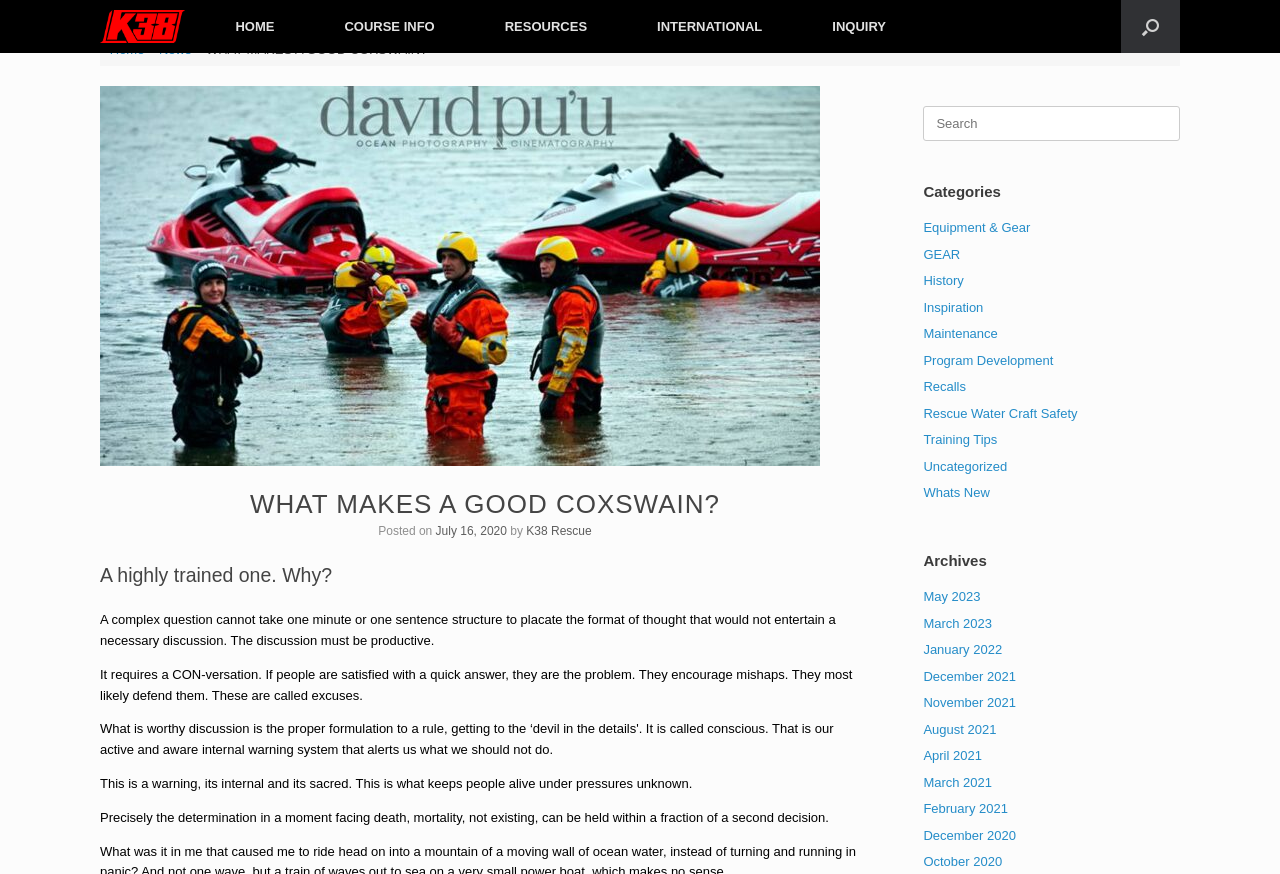Identify the bounding box coordinates for the UI element described as follows: "News". Ensure the coordinates are four float numbers between 0 and 1, formatted as [left, top, right, bottom].

[0.124, 0.047, 0.15, 0.065]